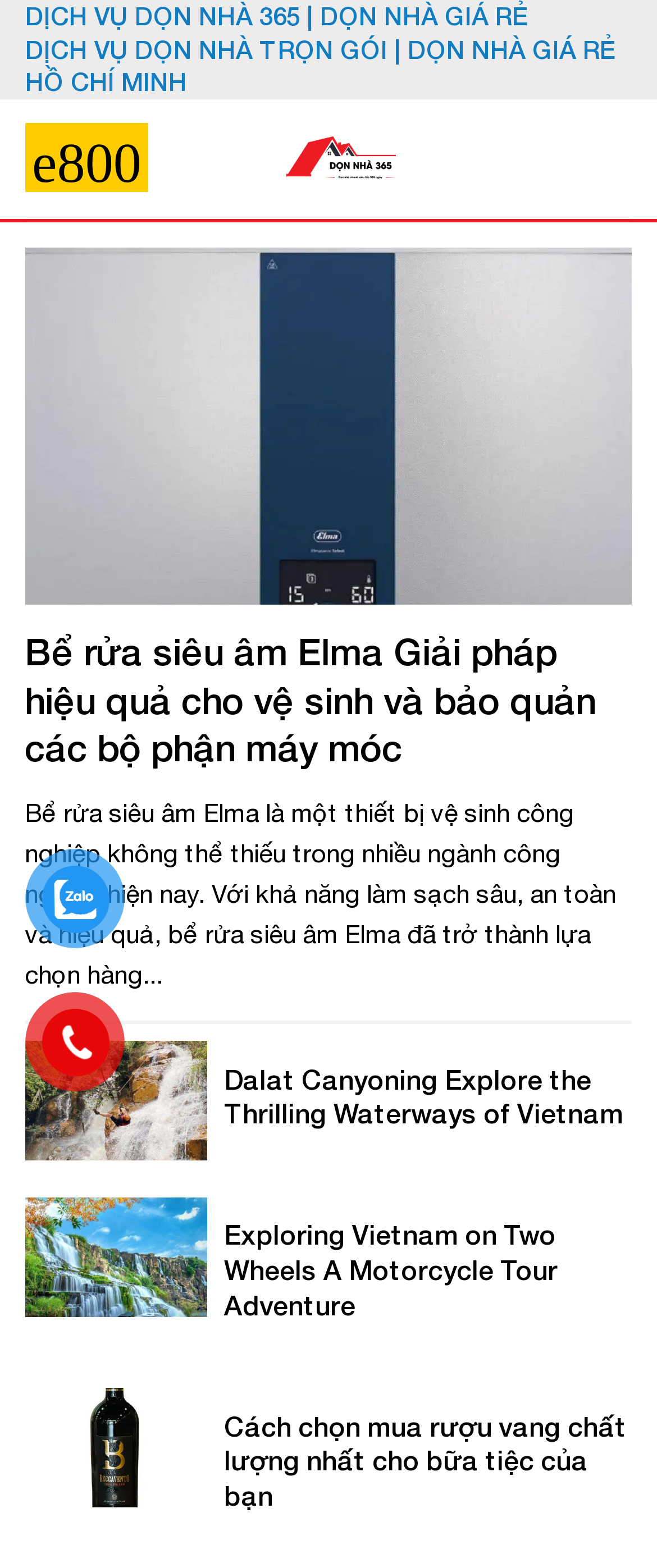Please locate and generate the primary heading on this webpage.

DỊCH VỤ DỌN NHÀ 365 | DỌN NHÀ GIÁ RẺ
DỊCH VỤ DỌN NHÀ TRỌN GÓI | DỌN NHÀ GIÁ RẺ HỒ CHÍ MINH